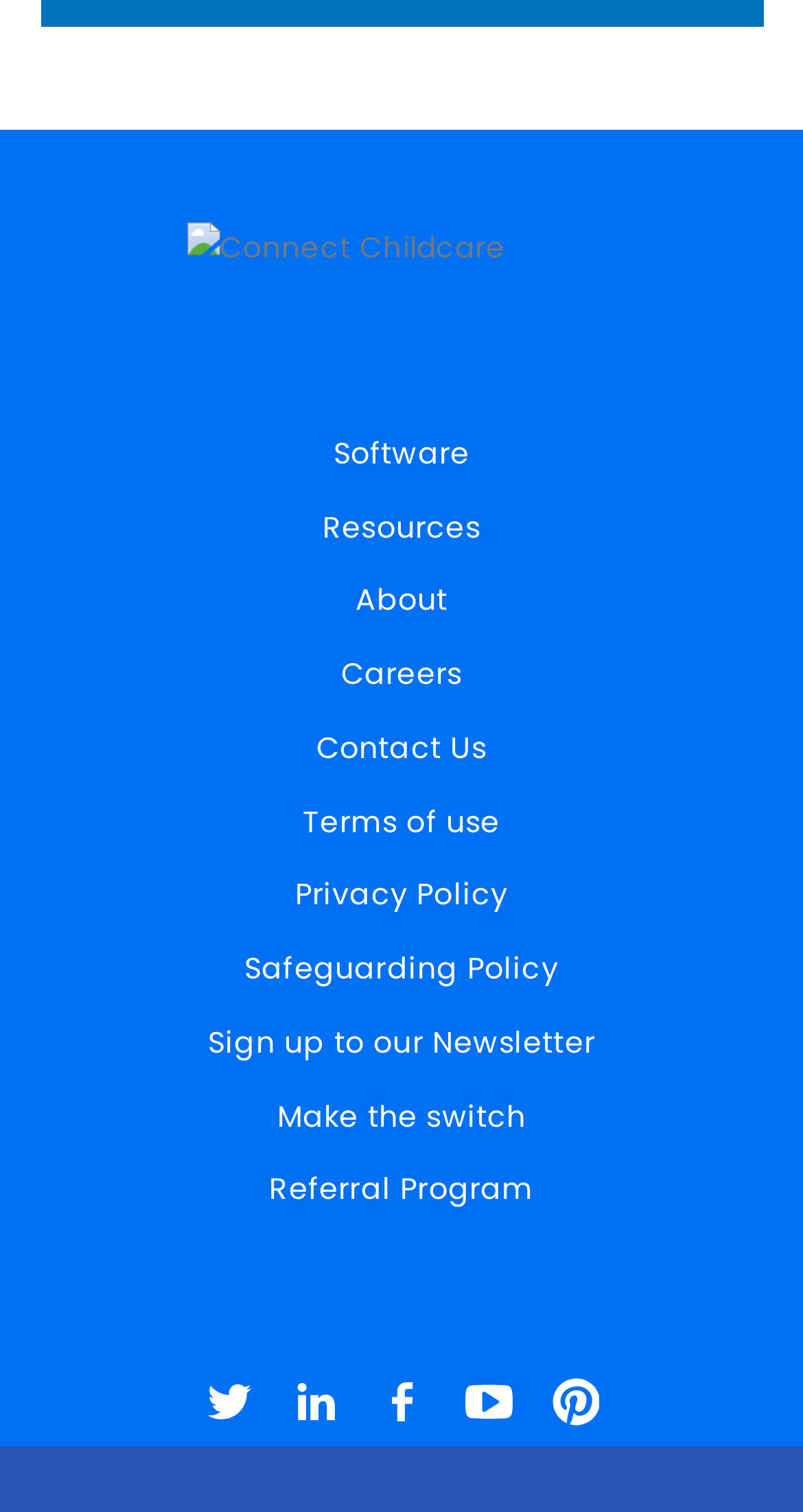How many sections does the webpage have? Based on the image, give a response in one word or a short phrase.

2